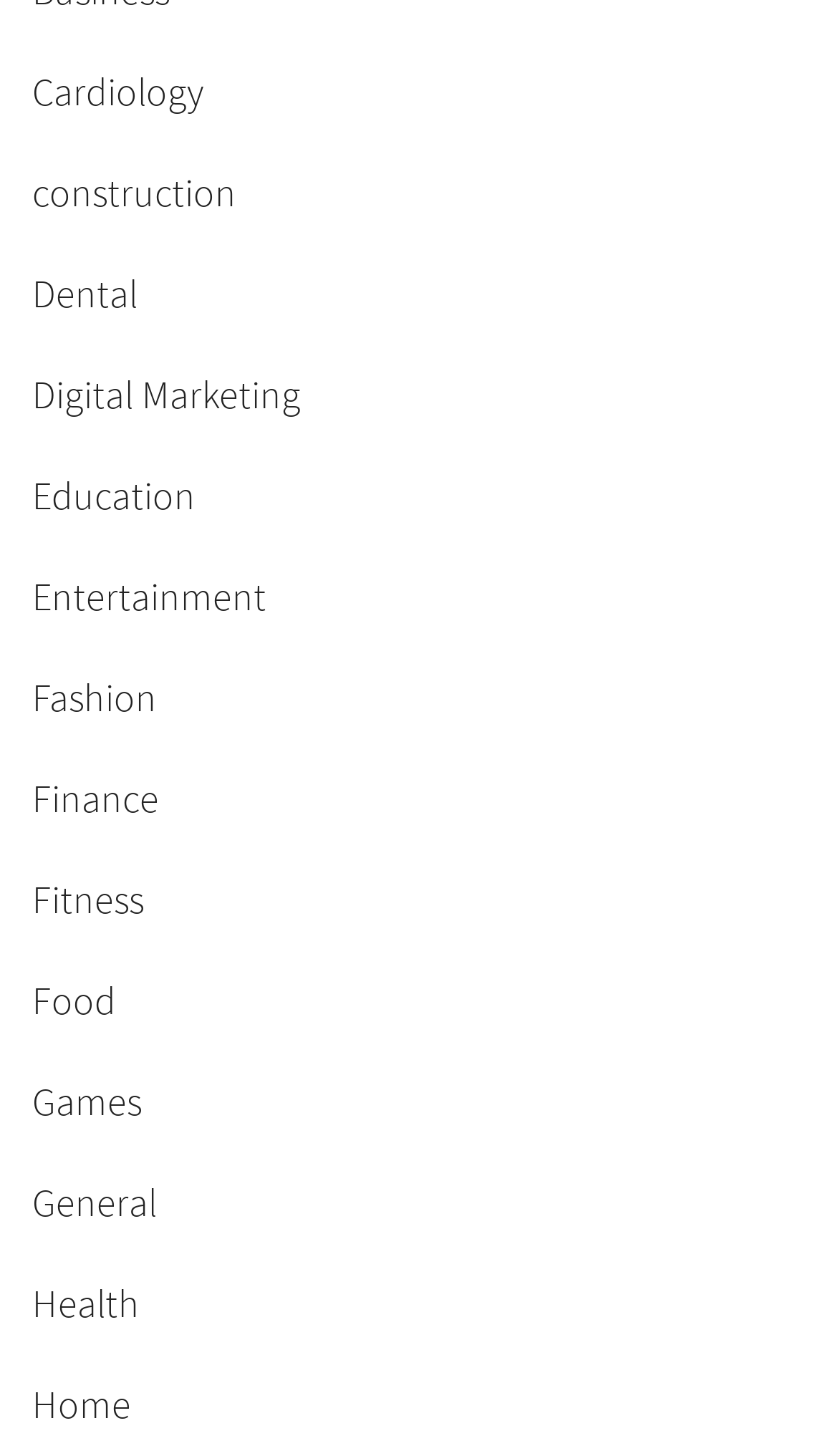Respond with a single word or phrase for the following question: 
What categories are listed on the webpage?

Various categories